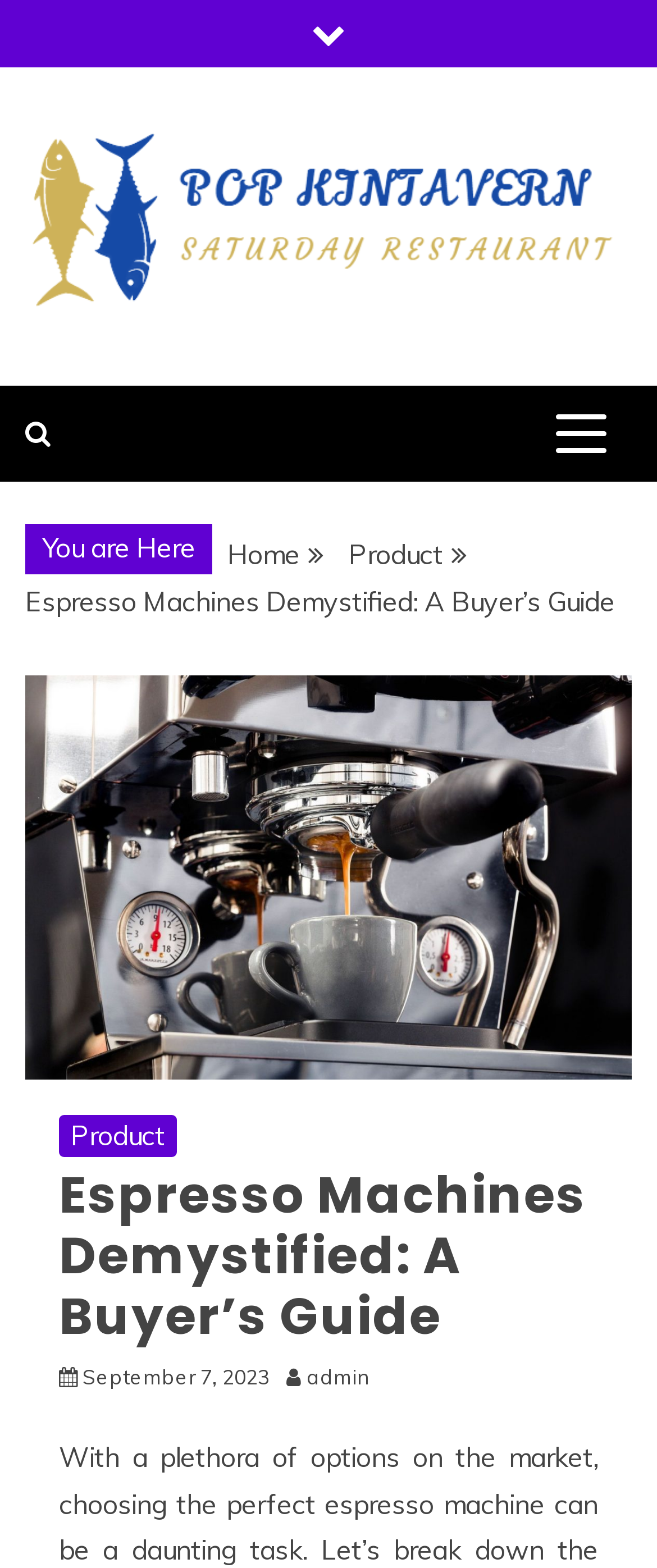What is the name of the website?
Please ensure your answer is as detailed and informative as possible.

I determined the answer by looking at the top-left corner of the webpage, where I found the logo and text 'Pop Kintavern', which is likely the name of the website.